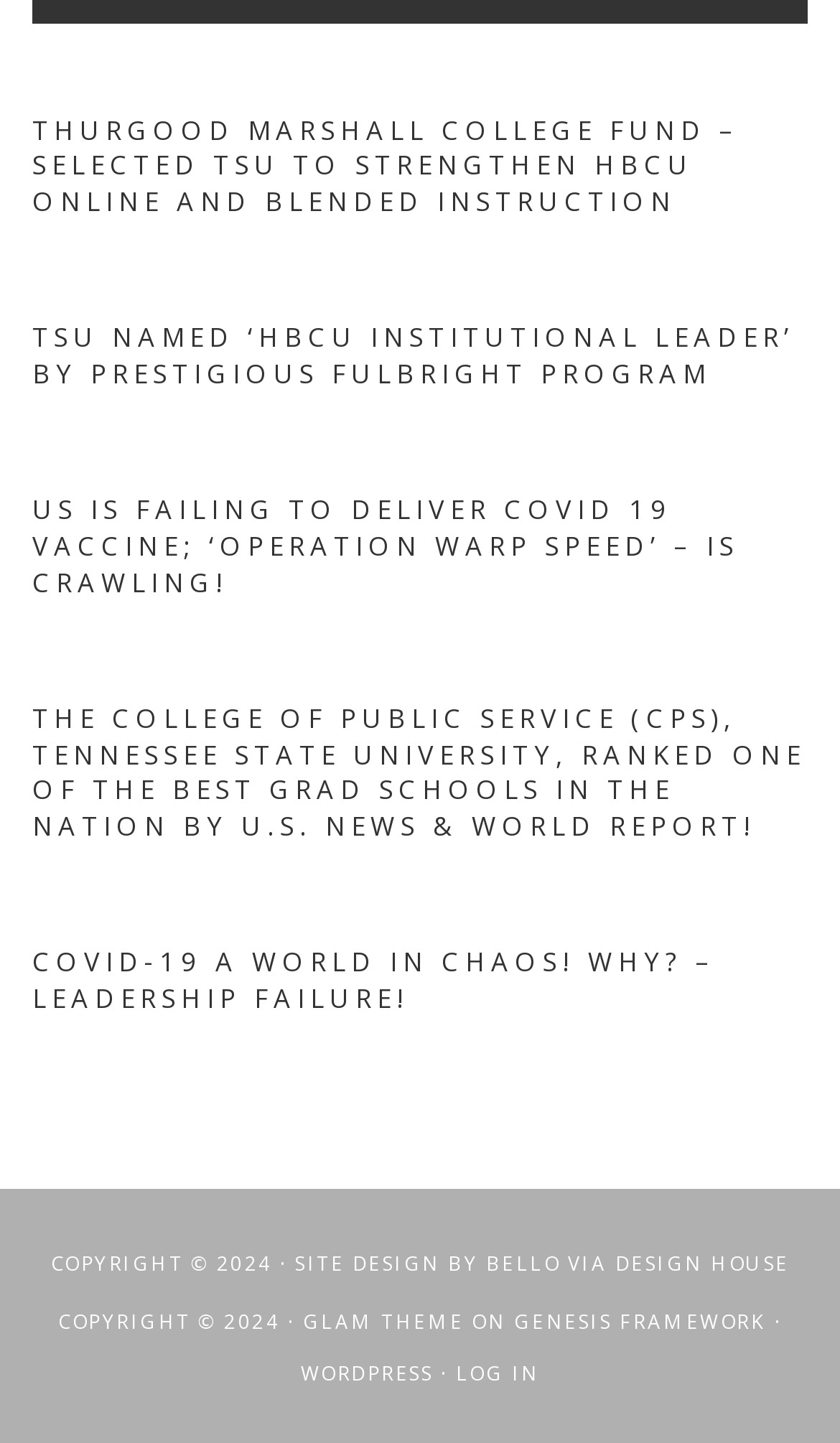Select the bounding box coordinates of the element I need to click to carry out the following instruction: "Log in to the website".

[0.542, 0.942, 0.642, 0.961]